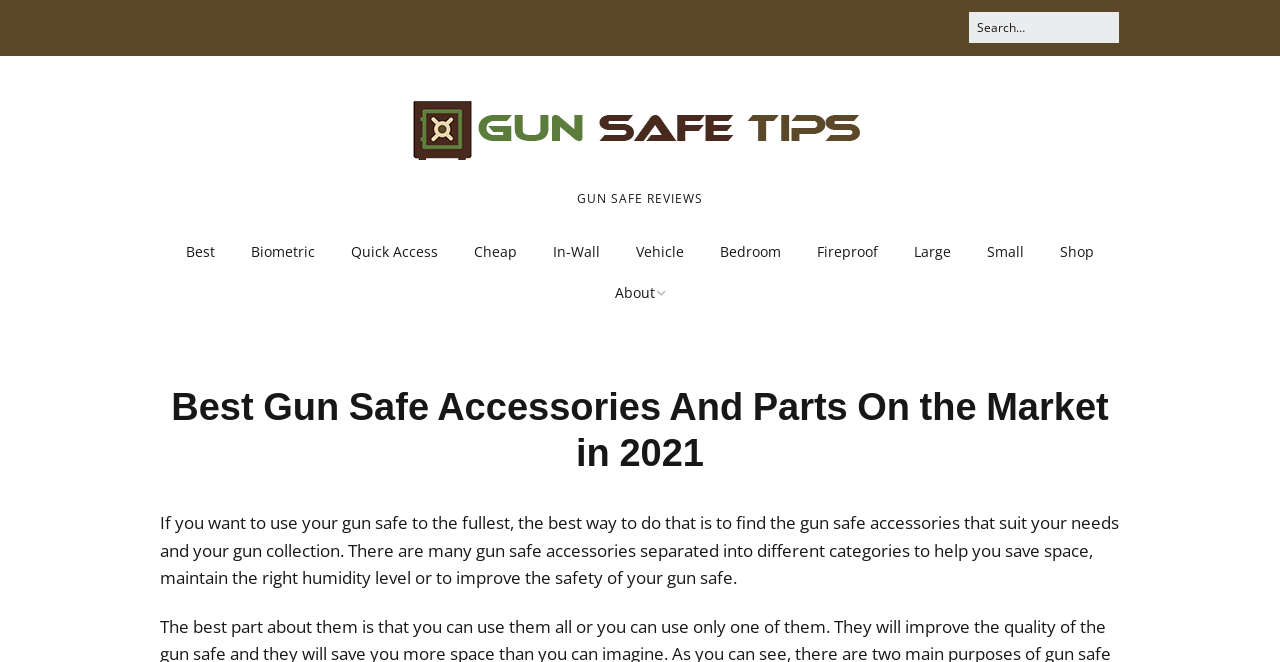Locate the bounding box coordinates of the region to be clicked to comply with the following instruction: "search for gun safe accessories". The coordinates must be four float numbers between 0 and 1, in the form [left, top, right, bottom].

[0.756, 0.0, 0.875, 0.083]